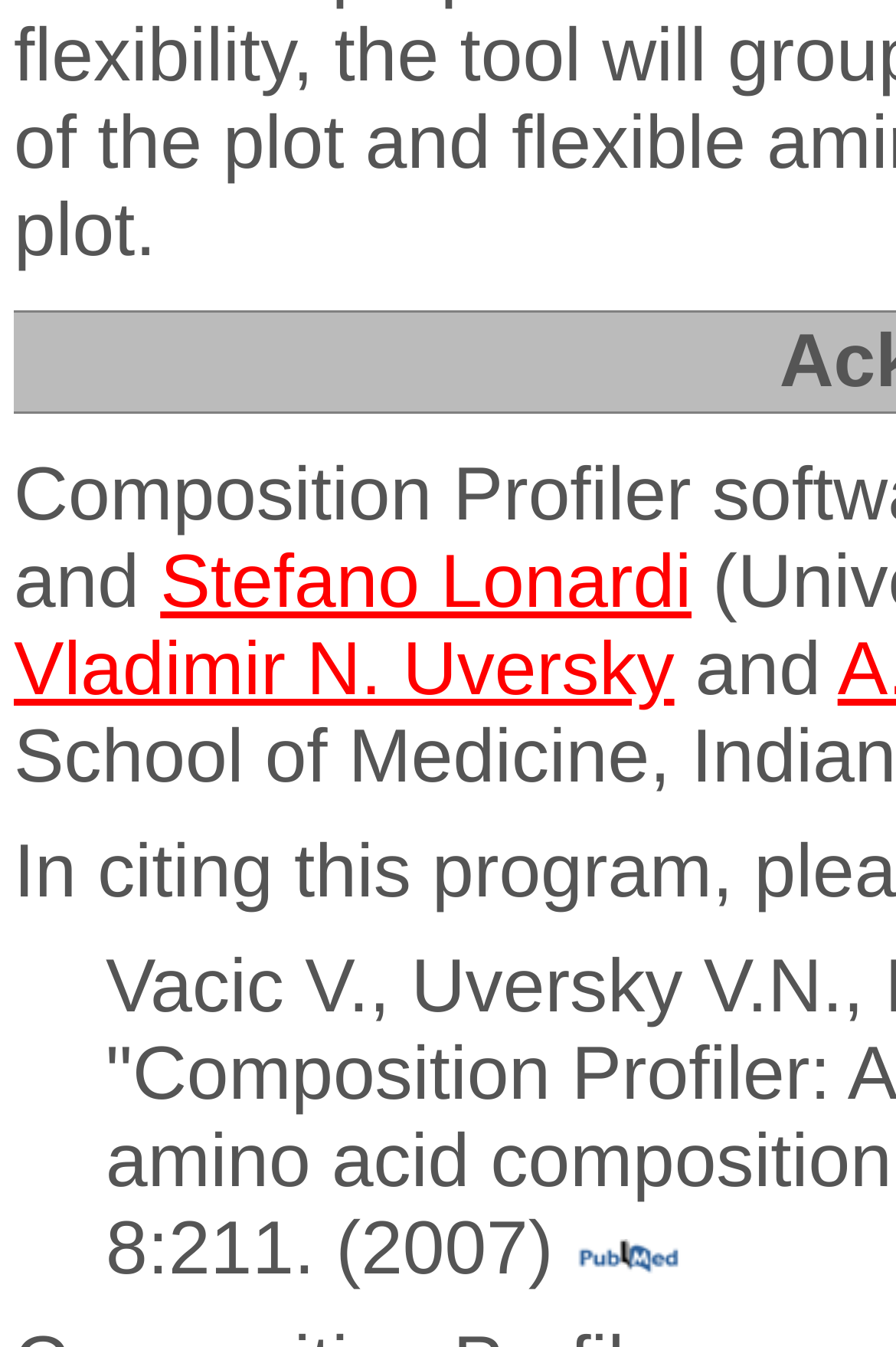Find the bounding box of the UI element described as: "Stefano Lonardi". The bounding box coordinates should be given as four float values between 0 and 1, i.e., [left, top, right, bottom].

[0.179, 0.399, 0.772, 0.462]